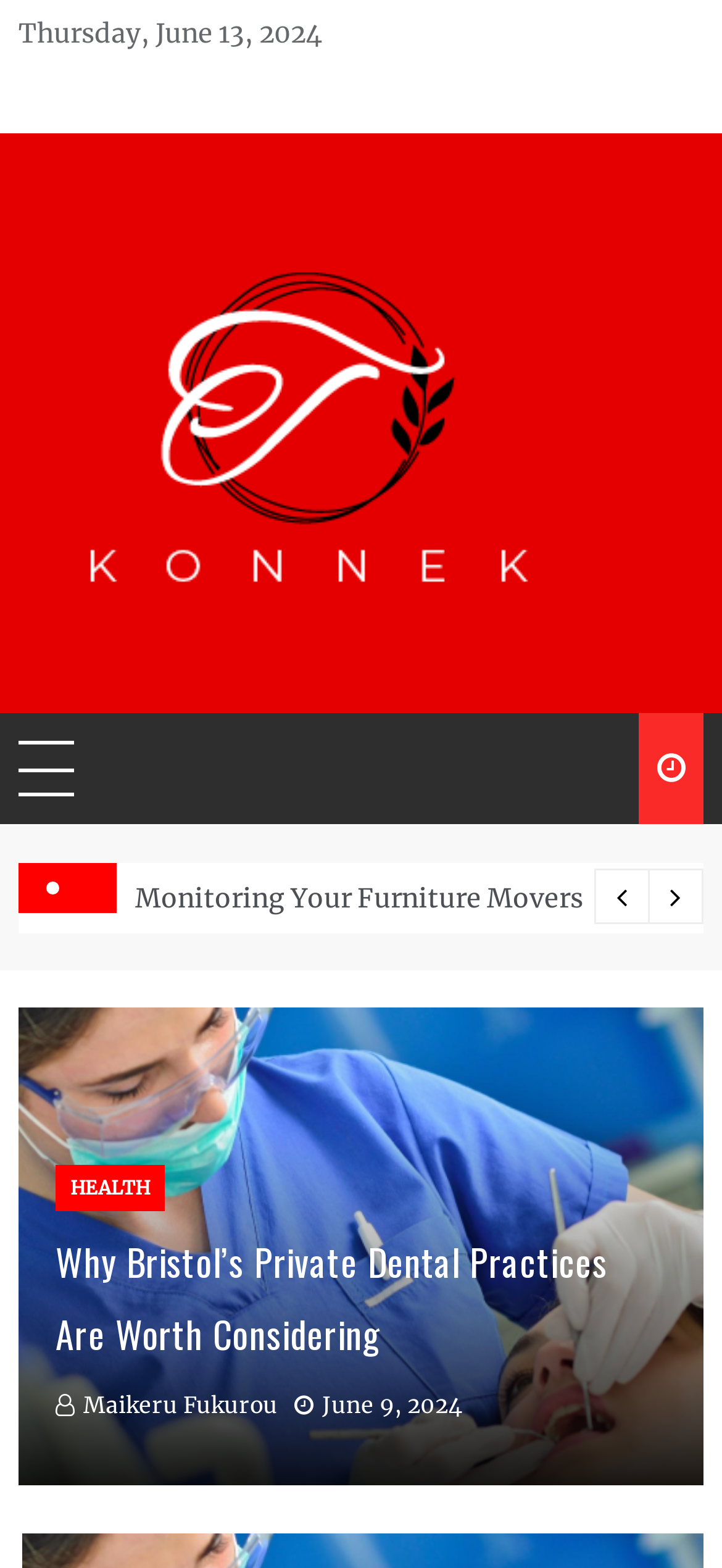Look at the image and write a detailed answer to the question: 
How many buttons are there at the bottom of the webpage?

There are three buttons at the bottom of the webpage, which can be identified by their bounding box coordinates. The first button has an empty text, the second button has the icon '', and the third button has the icon ''.